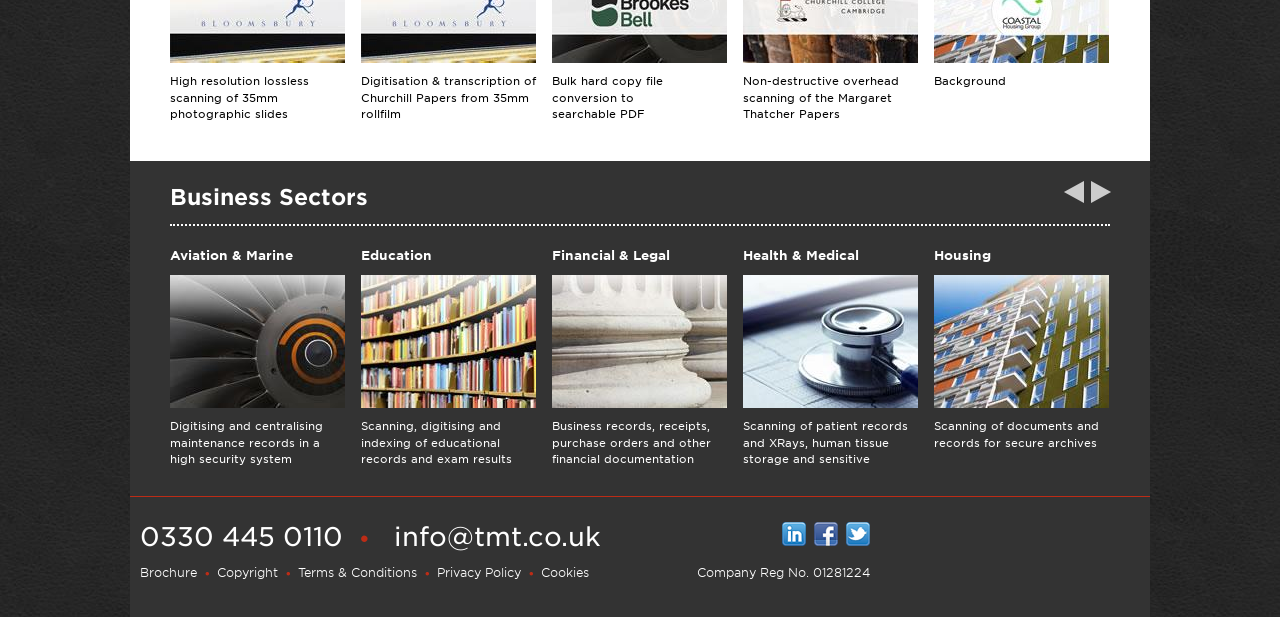Identify the bounding box coordinates for the element that needs to be clicked to fulfill this instruction: "Download brochure". Provide the coordinates in the format of four float numbers between 0 and 1: [left, top, right, bottom].

[0.109, 0.915, 0.154, 0.939]